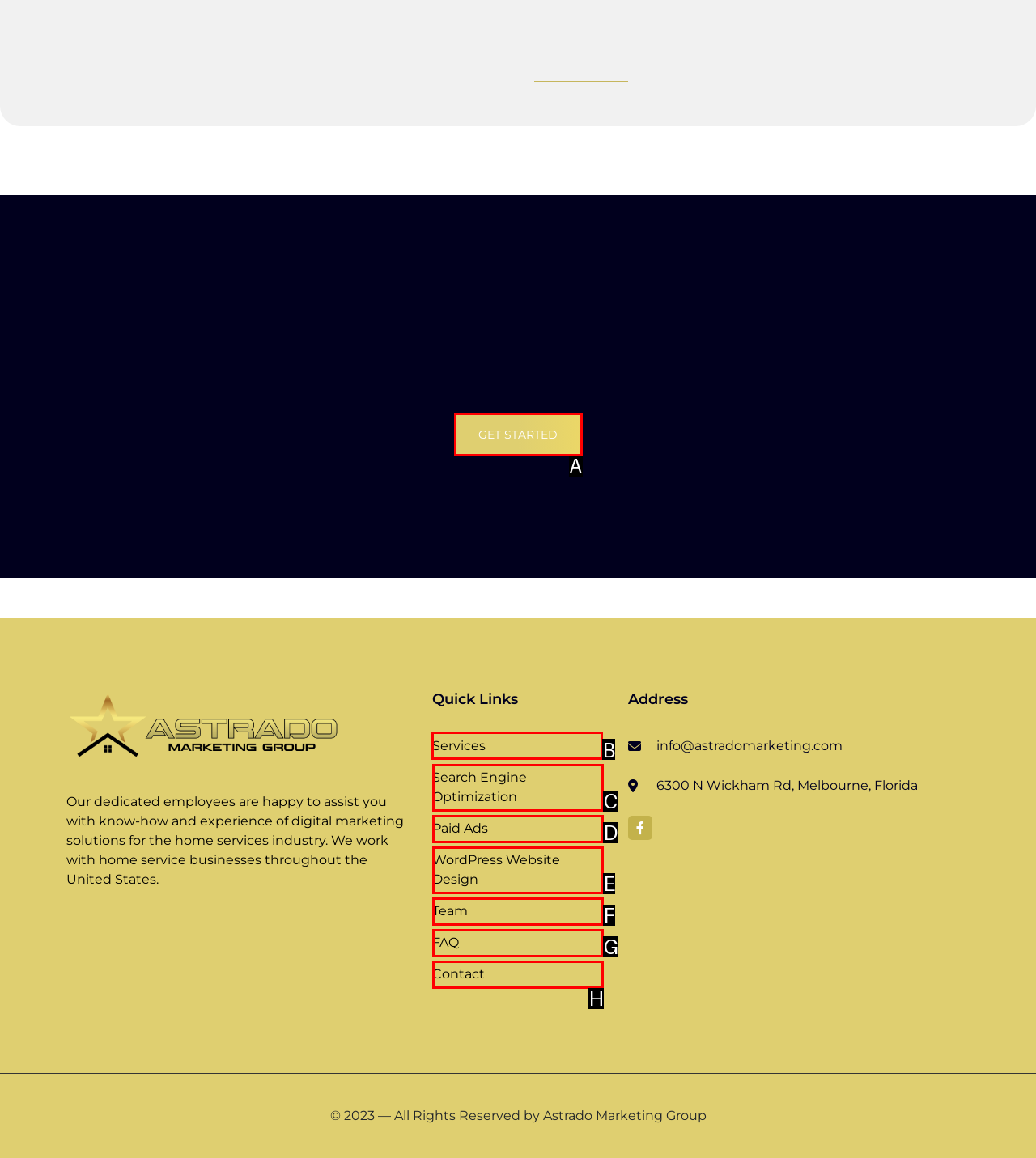Tell me the letter of the UI element to click in order to accomplish the following task: Visit Services page
Answer with the letter of the chosen option from the given choices directly.

B